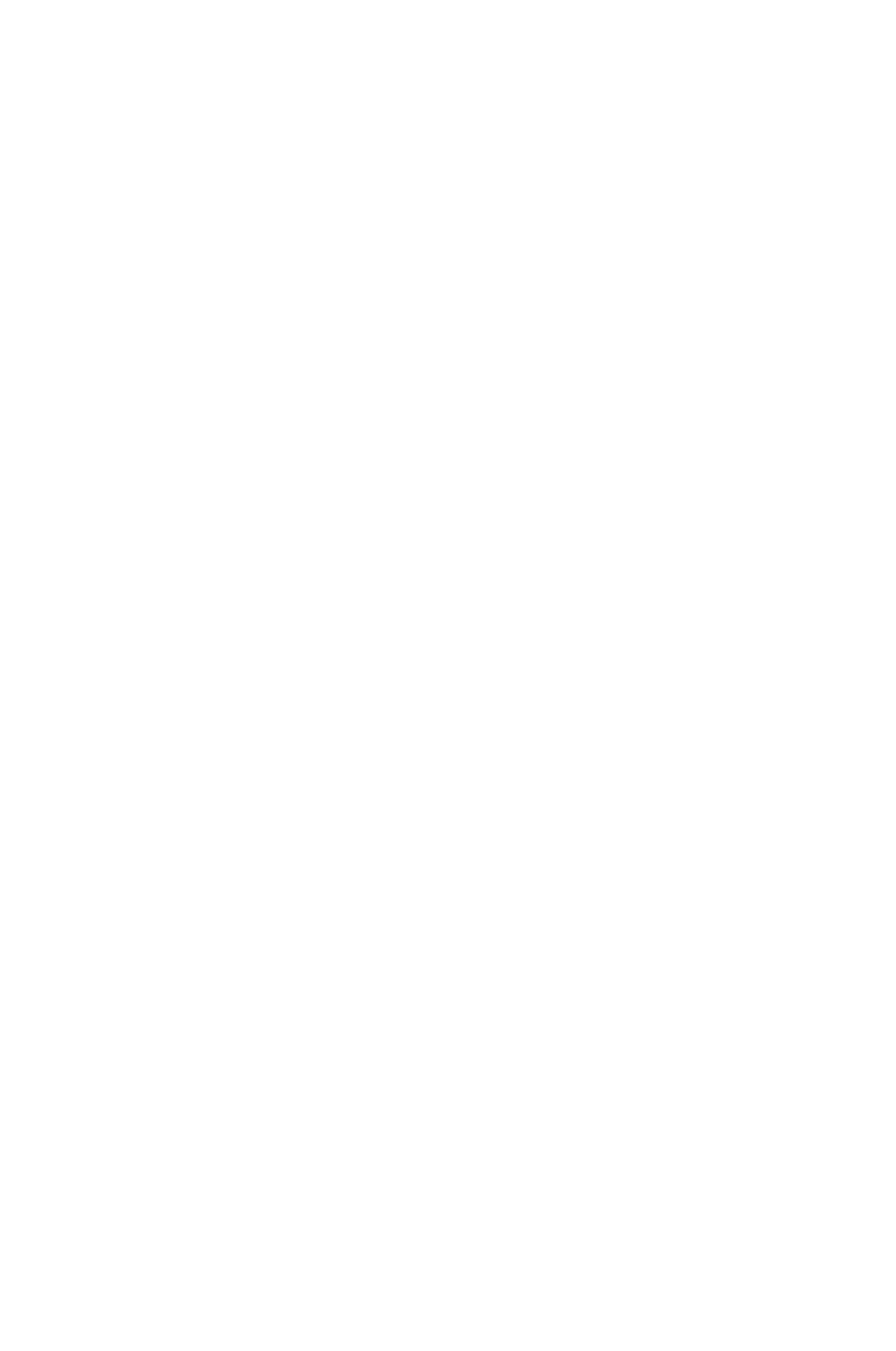Determine the bounding box coordinates of the clickable element to complete this instruction: "go to noombee". Provide the coordinates in the format of four float numbers between 0 and 1, [left, top, right, bottom].

[0.038, 0.049, 0.233, 0.082]